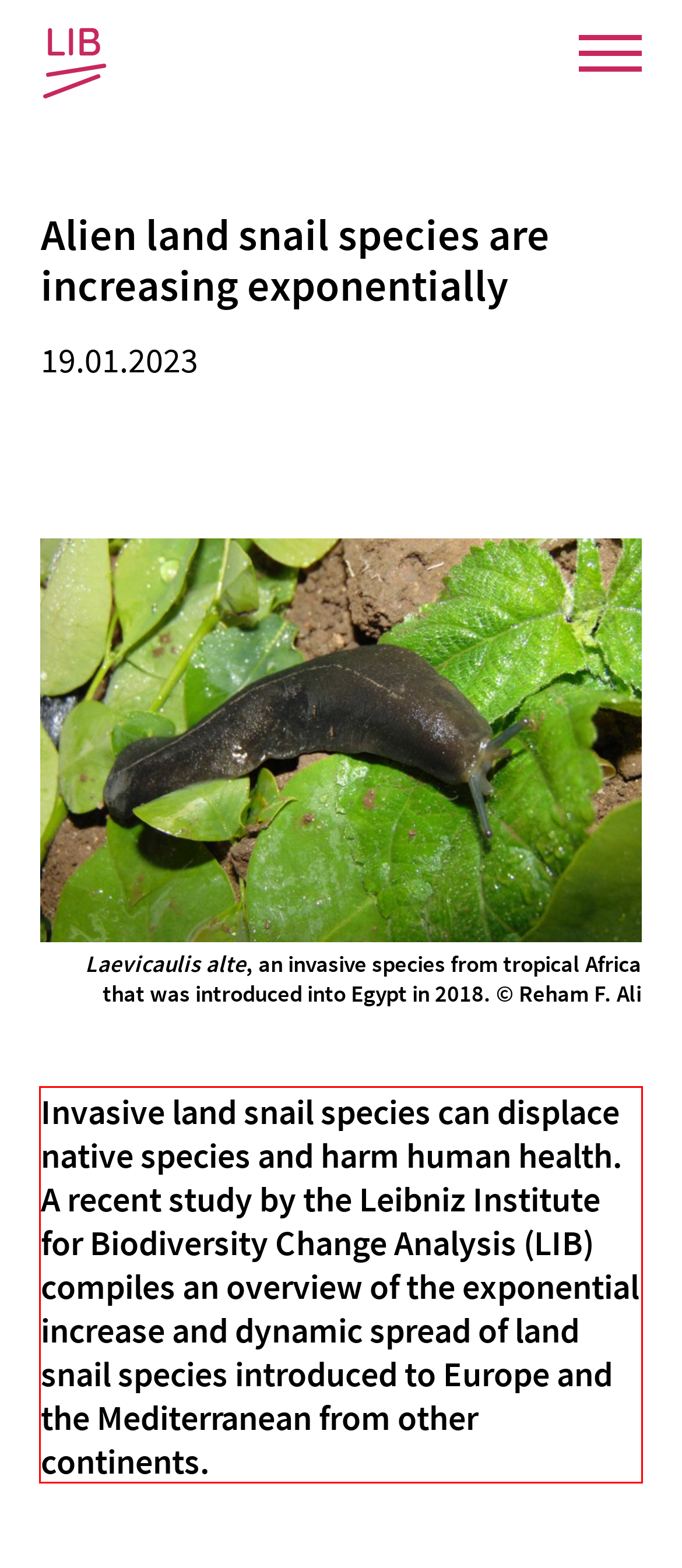Given the screenshot of the webpage, identify the red bounding box, and recognize the text content inside that red bounding box.

Invasive land snail species can displace native species and harm human health. A recent study by the Leibniz Institute for Biodiversity Change Analysis (LIB) compiles an overview of the exponential increase and dynamic spread of land snail species introduced to Europe and the Mediterranean from other continents.